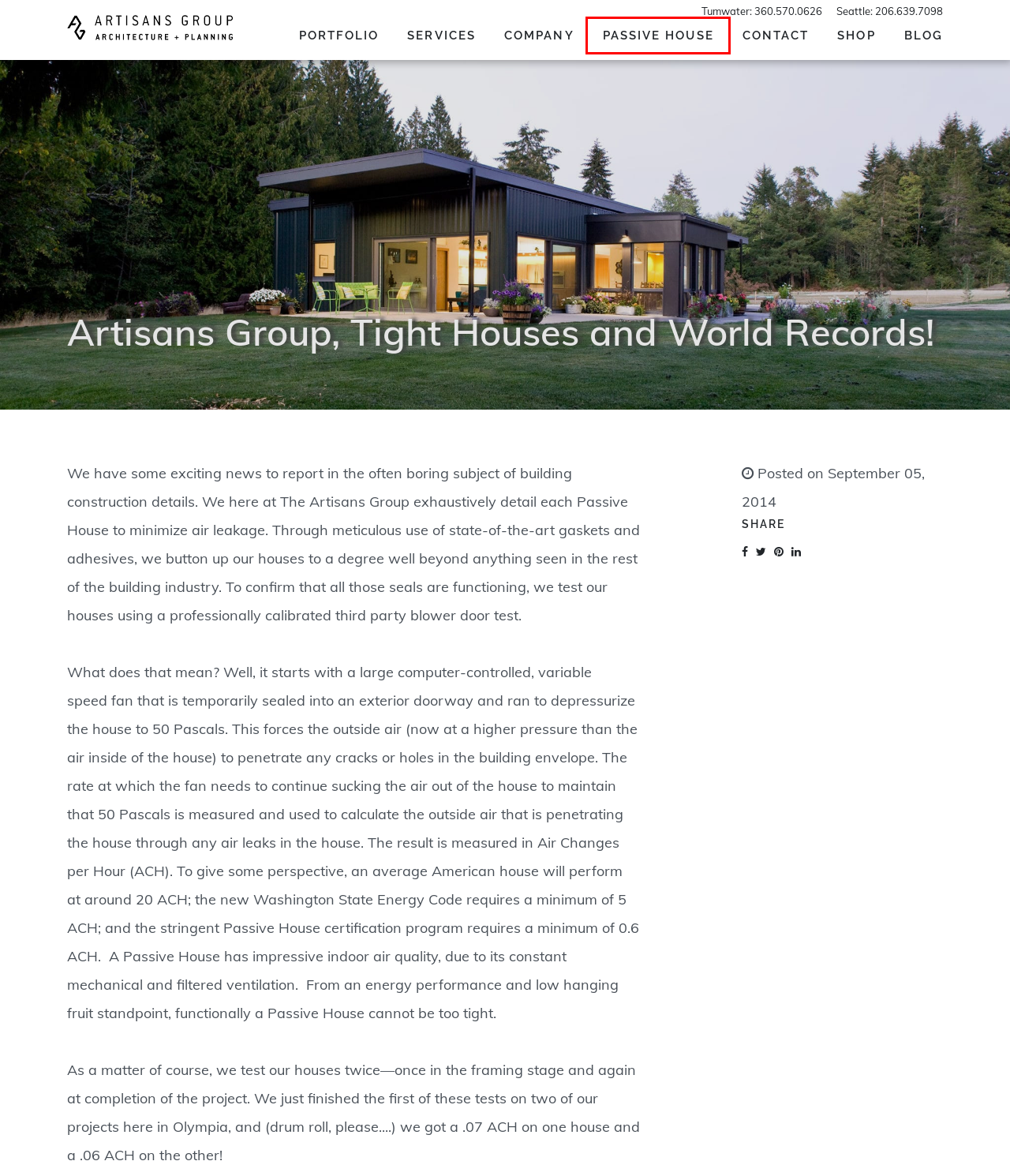Assess the screenshot of a webpage with a red bounding box and determine which webpage description most accurately matches the new page after clicking the element within the red box. Here are the options:
A. Custom Home Design Olympia | Prefab Homes Portland, Seattle
B. Blog
C. Pacific Northwest Architects | Net Zero Architecture Firms PNW
D. Modern Passive House Designs | Passive Houses in Seattle WA
E. Contact Artisans Group
F. Services
G. artisansgroup
H. THE ARTISANS GROUP, INC. - Project Photos & Reviews - Tumwater, WA US | Houzz

D